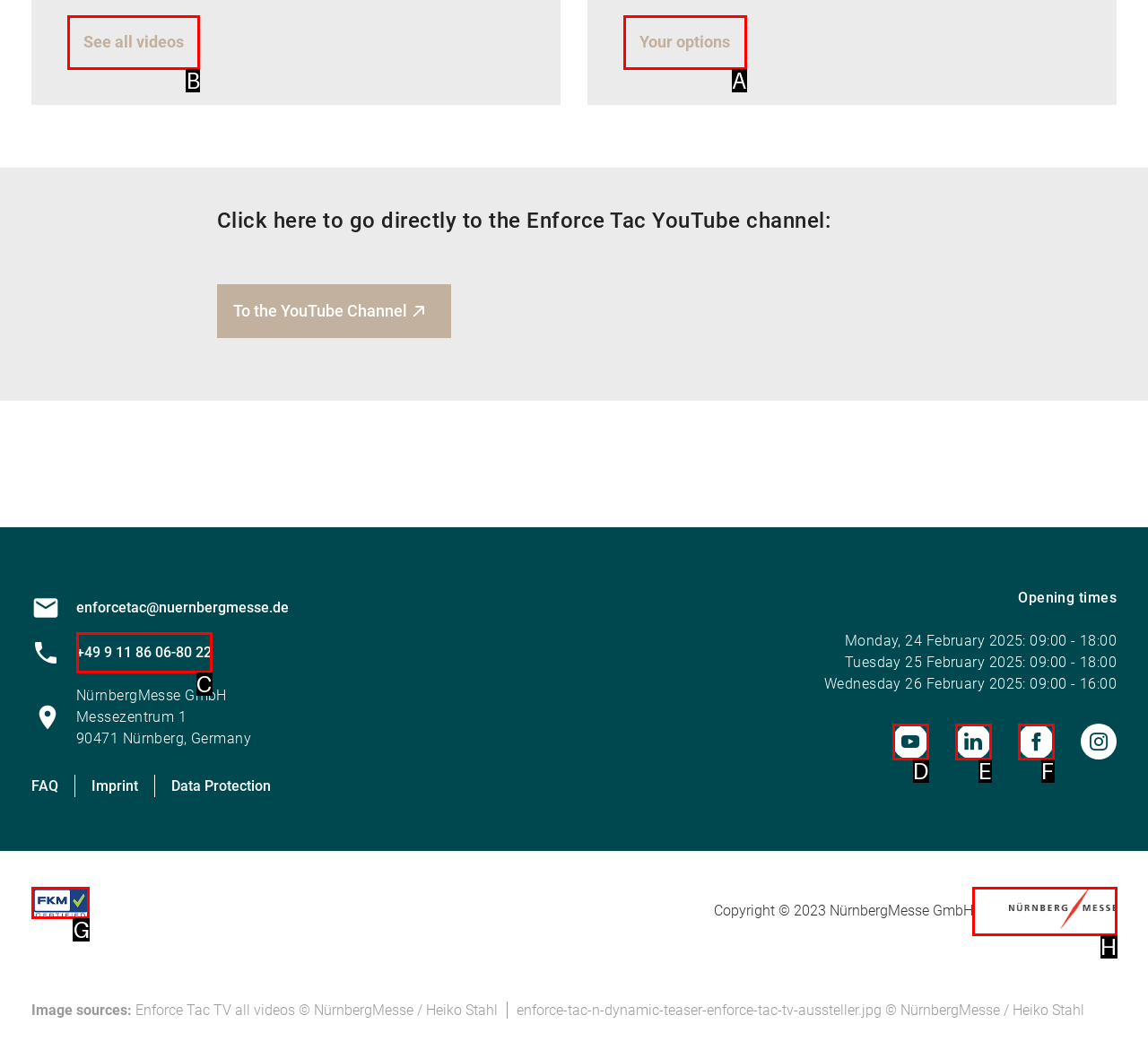Indicate the HTML element to be clicked to accomplish this task: Click on See all videos Respond using the letter of the correct option.

B